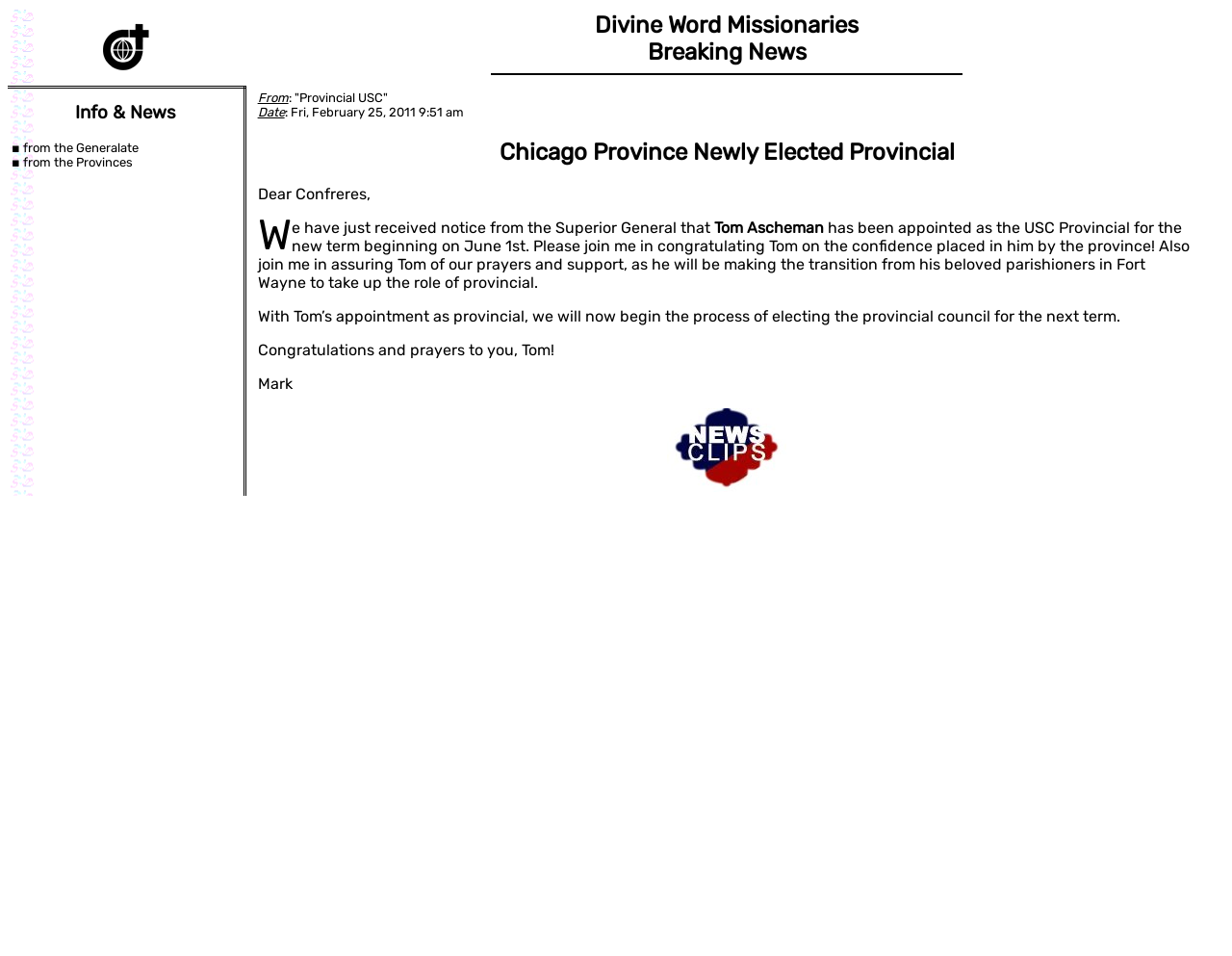How many images are on this webpage?
Based on the image content, provide your answer in one word or a short phrase.

2